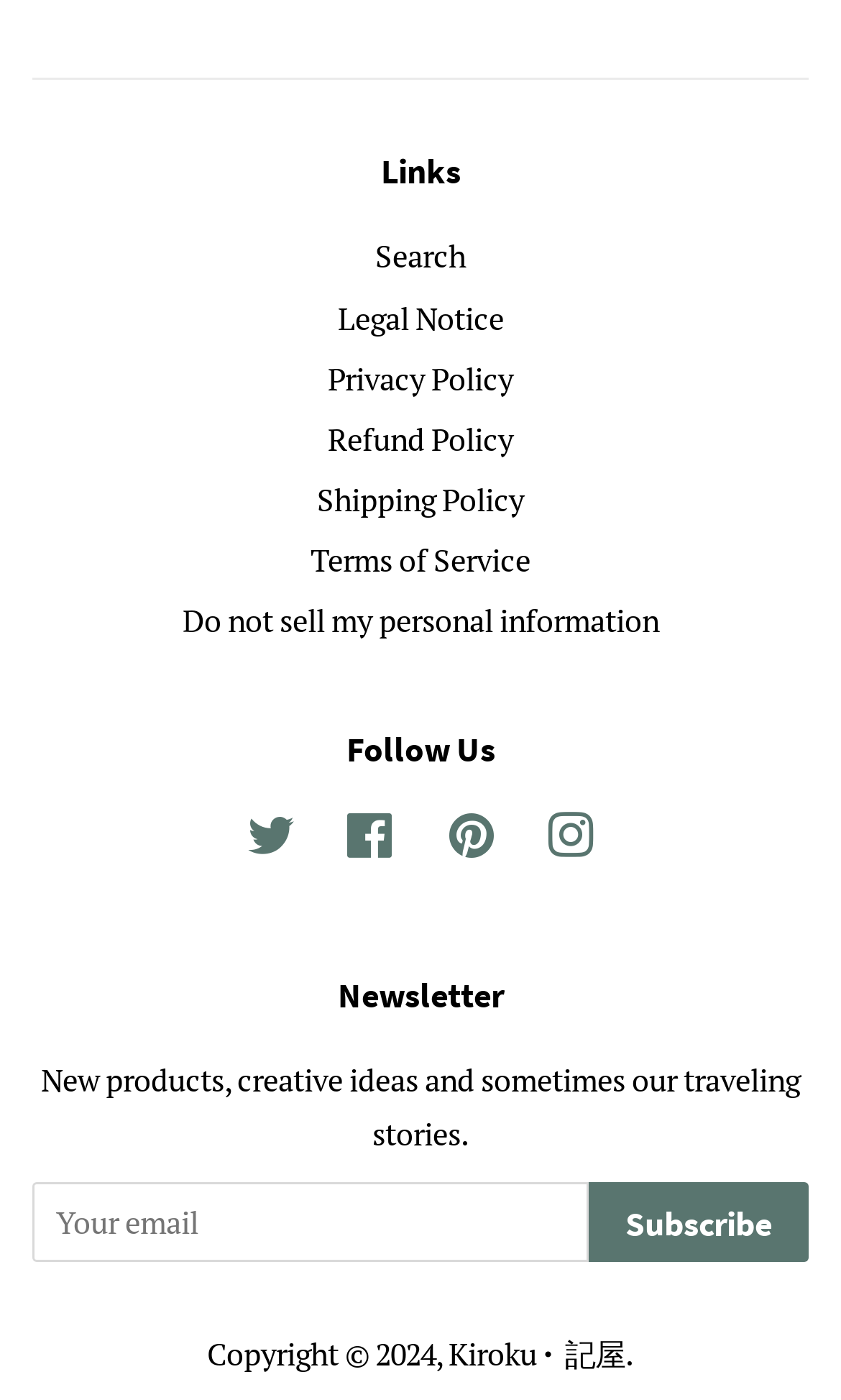What year is mentioned in the copyright notice?
Answer briefly with a single word or phrase based on the image.

2024